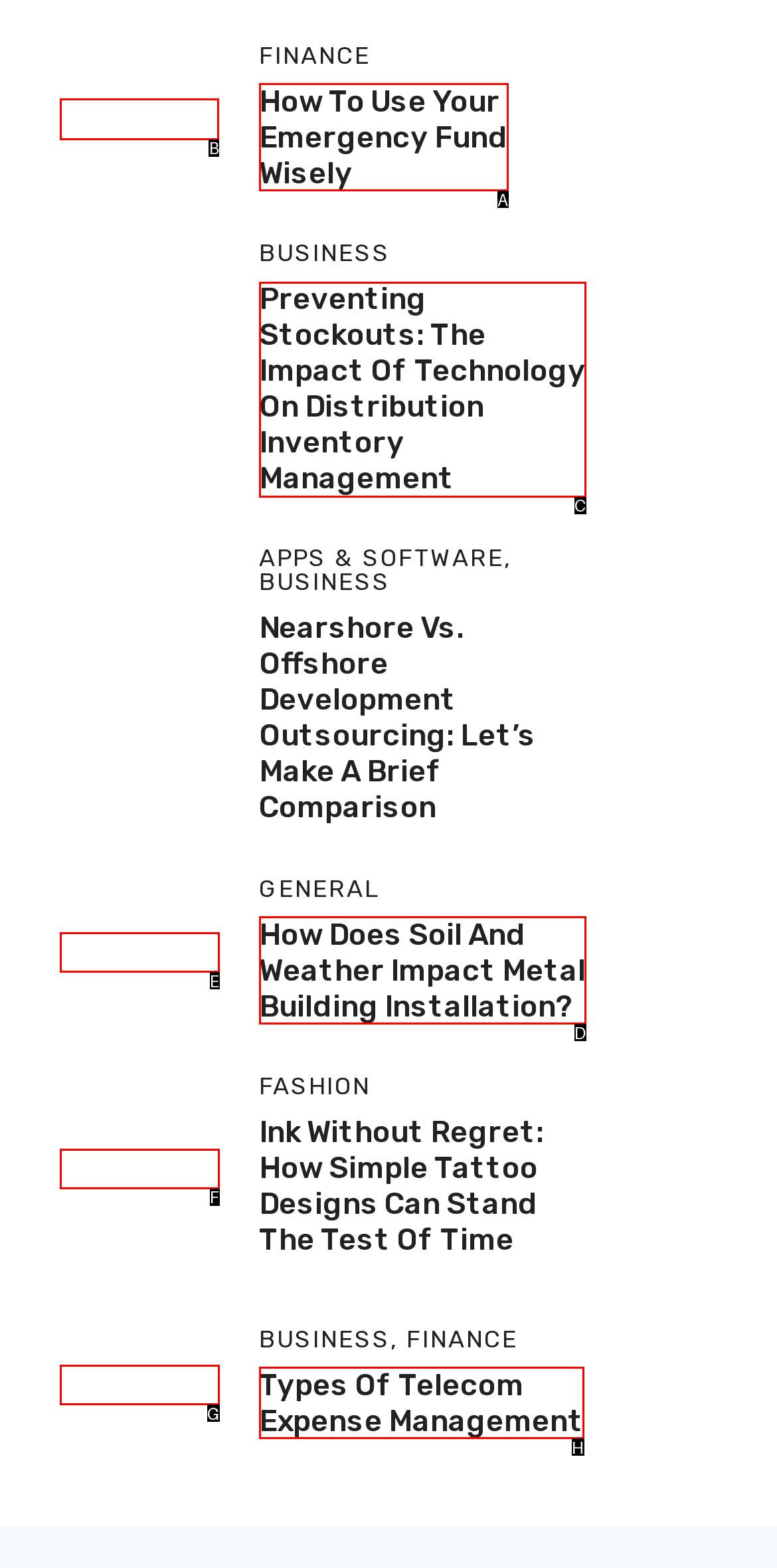To complete the task: Read about how to use your emergency fund wisely, select the appropriate UI element to click. Respond with the letter of the correct option from the given choices.

B